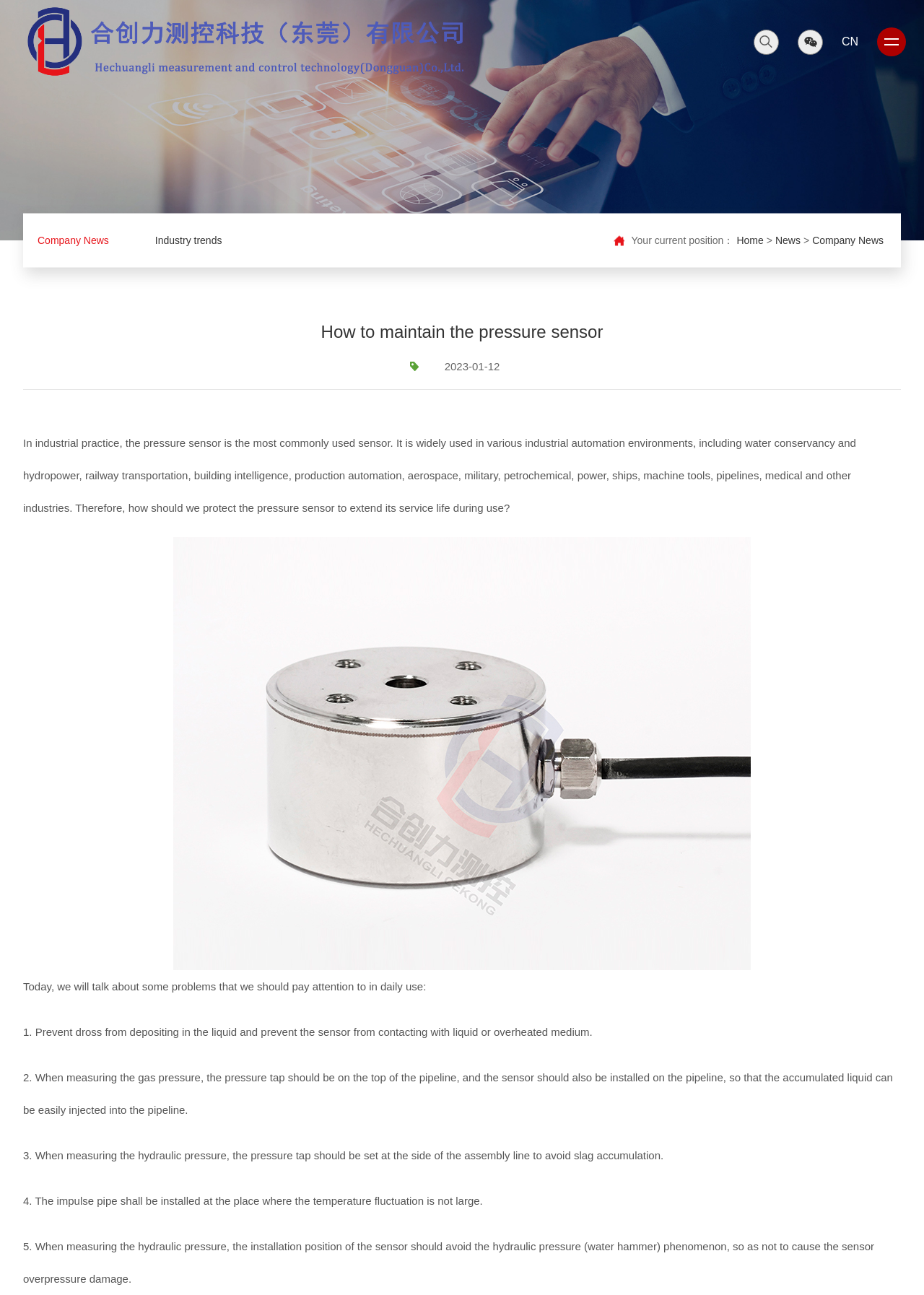Please determine the bounding box coordinates for the element that should be clicked to follow these instructions: "Go to Company News".

[0.041, 0.165, 0.118, 0.207]